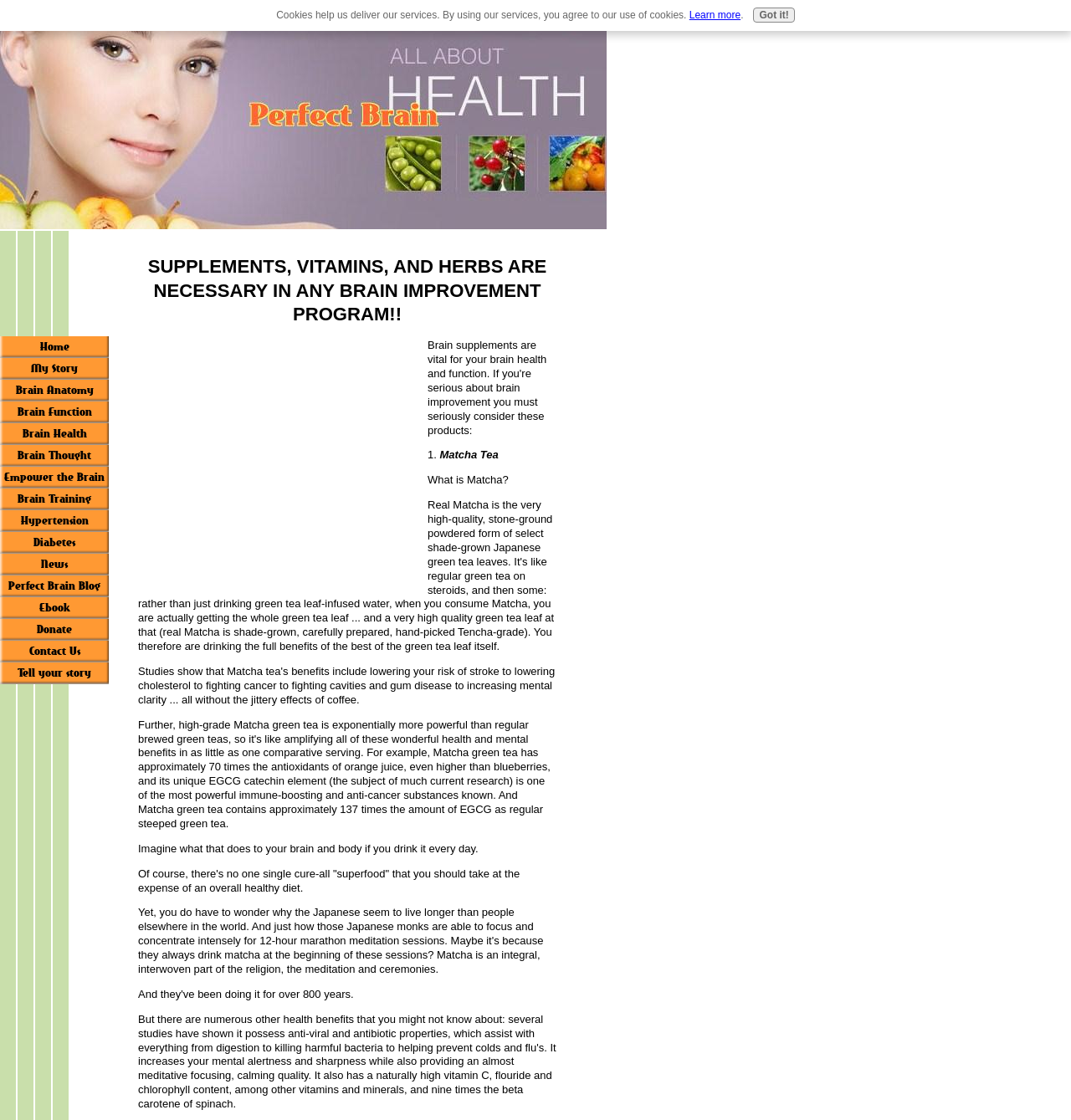How many sections are there in the main content area?
Use the information from the image to give a detailed answer to the question.

I analyzed the structure of the page and found that there are three main sections in the content area: an introduction, a section about Matcha Tea, and a section with a longer paragraph of text.